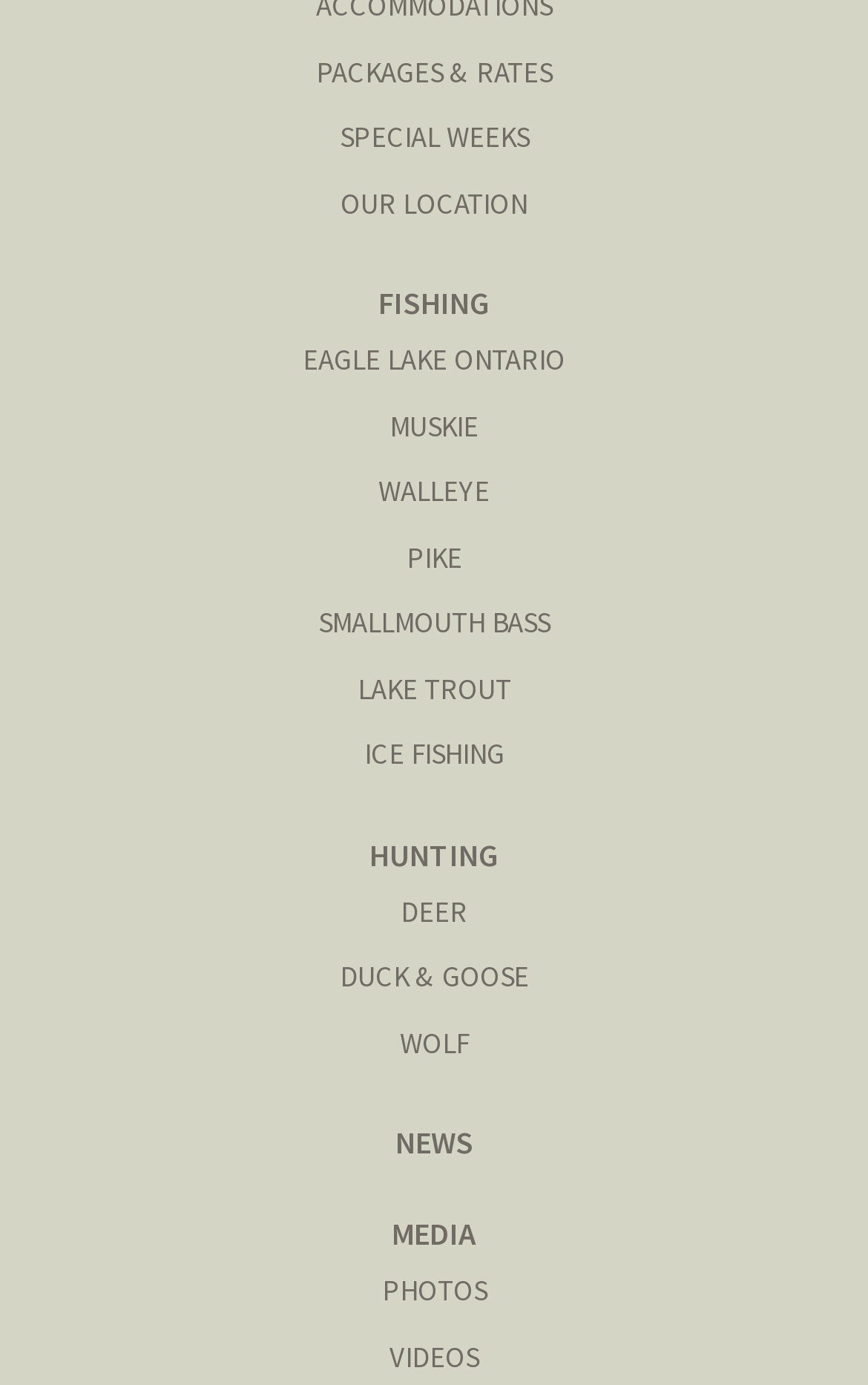Provide the bounding box coordinates, formatted as (top-left x, top-left y, bottom-right x, bottom-right y), with all values being floating point numbers between 0 and 1. Identify the bounding box of the UI element that matches the description: 关于一见钟情英语作文_考研真题英语作文5篇

None